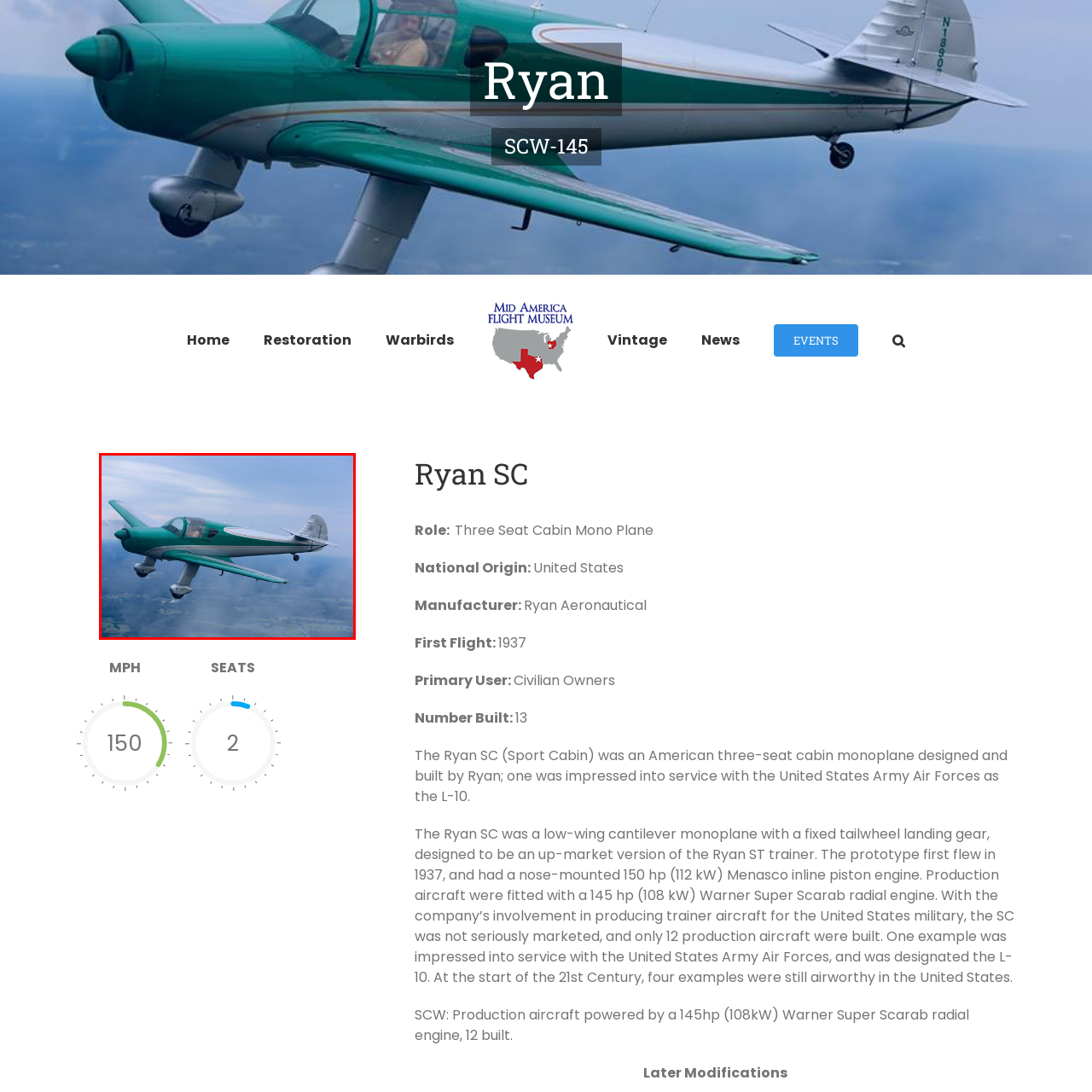What type of engine does the Ryan SC aircraft have?
Please focus on the image surrounded by the red bounding box and provide a one-word or phrase answer based on the image.

Warner Super Scarab radial engine